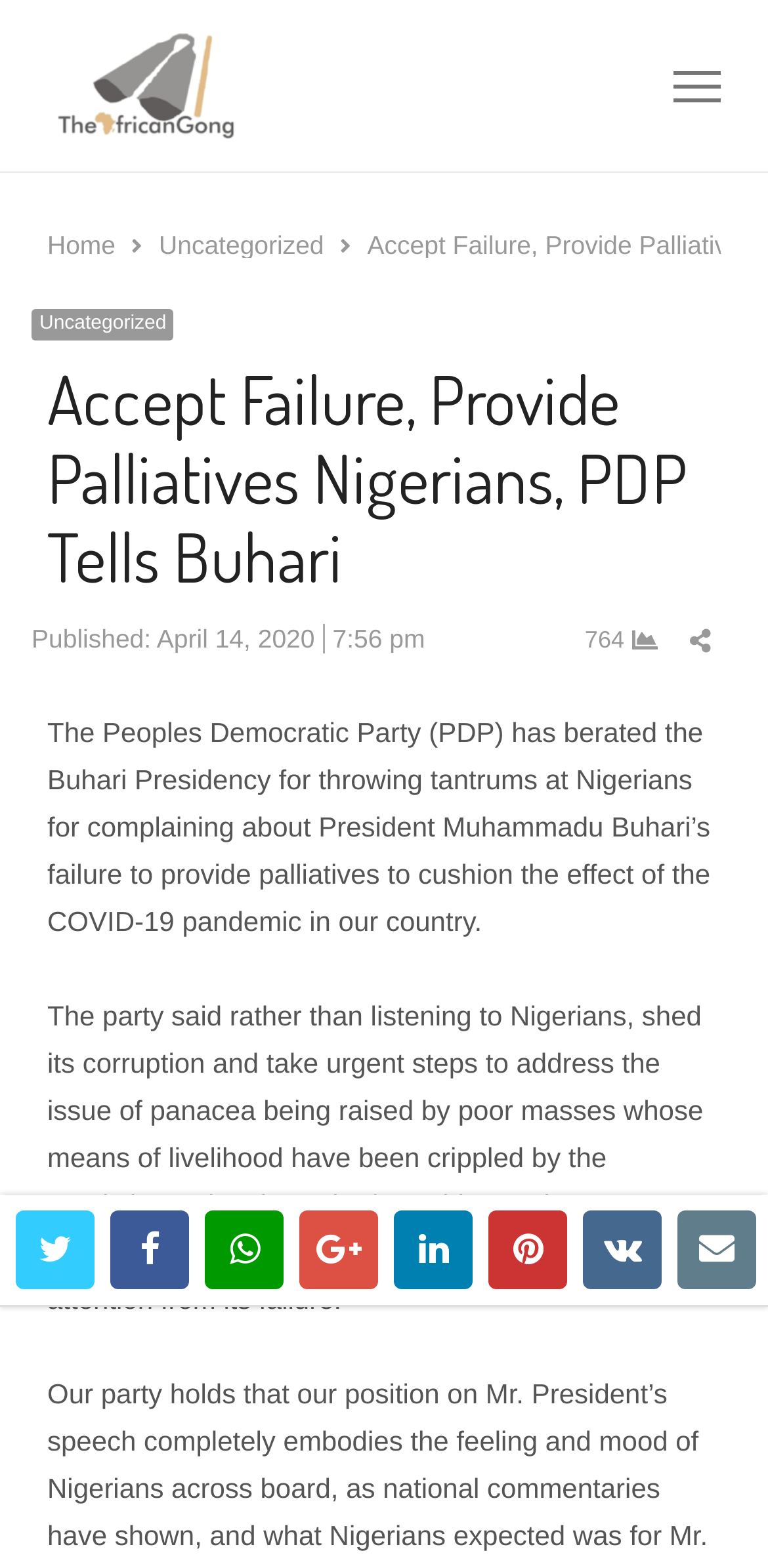Identify the bounding box coordinates of the element that should be clicked to fulfill this task: "Share on Twitter". The coordinates should be provided as four float numbers between 0 and 1, i.e., [left, top, right, bottom].

[0.021, 0.772, 0.123, 0.822]